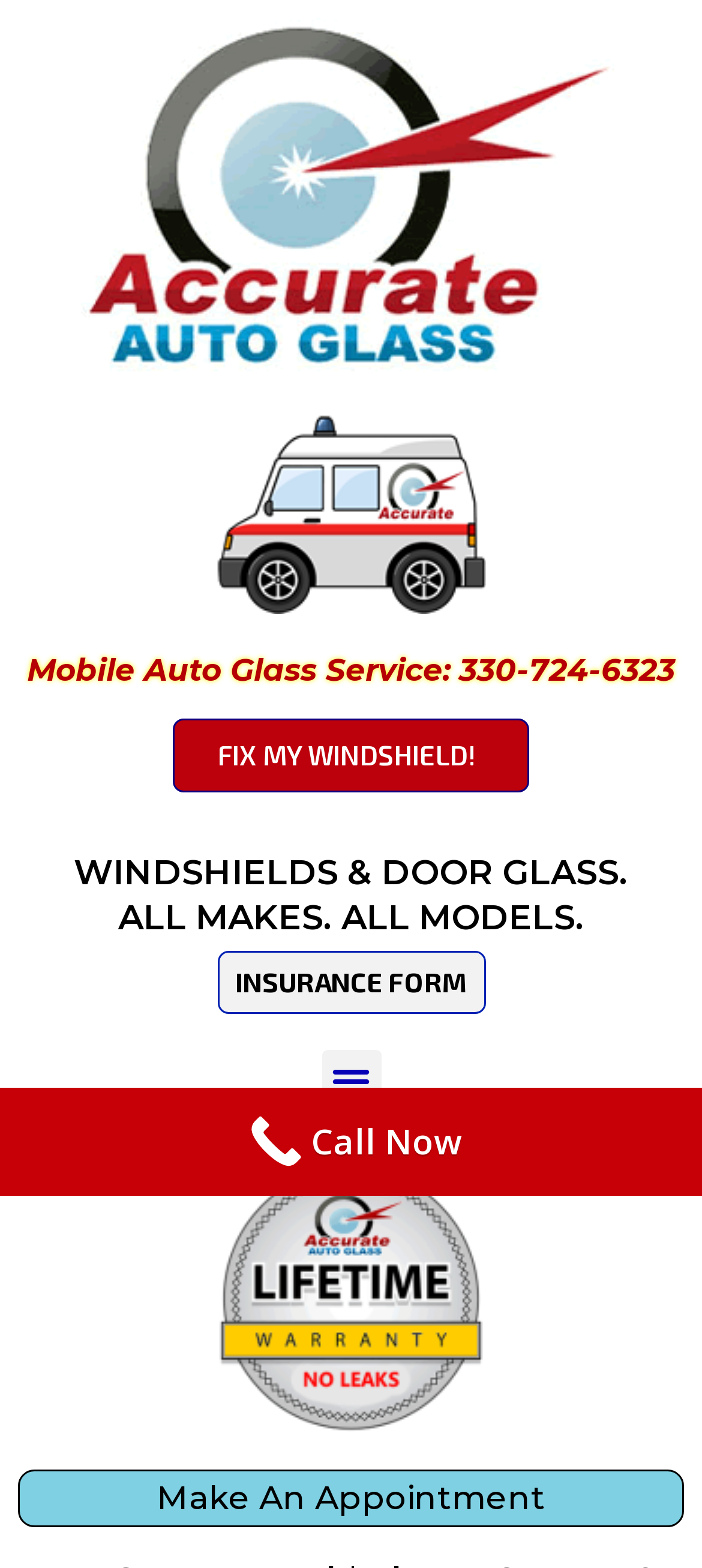Answer the question below using just one word or a short phrase: 
What types of auto glass services are offered?

Windshields & Door Glass